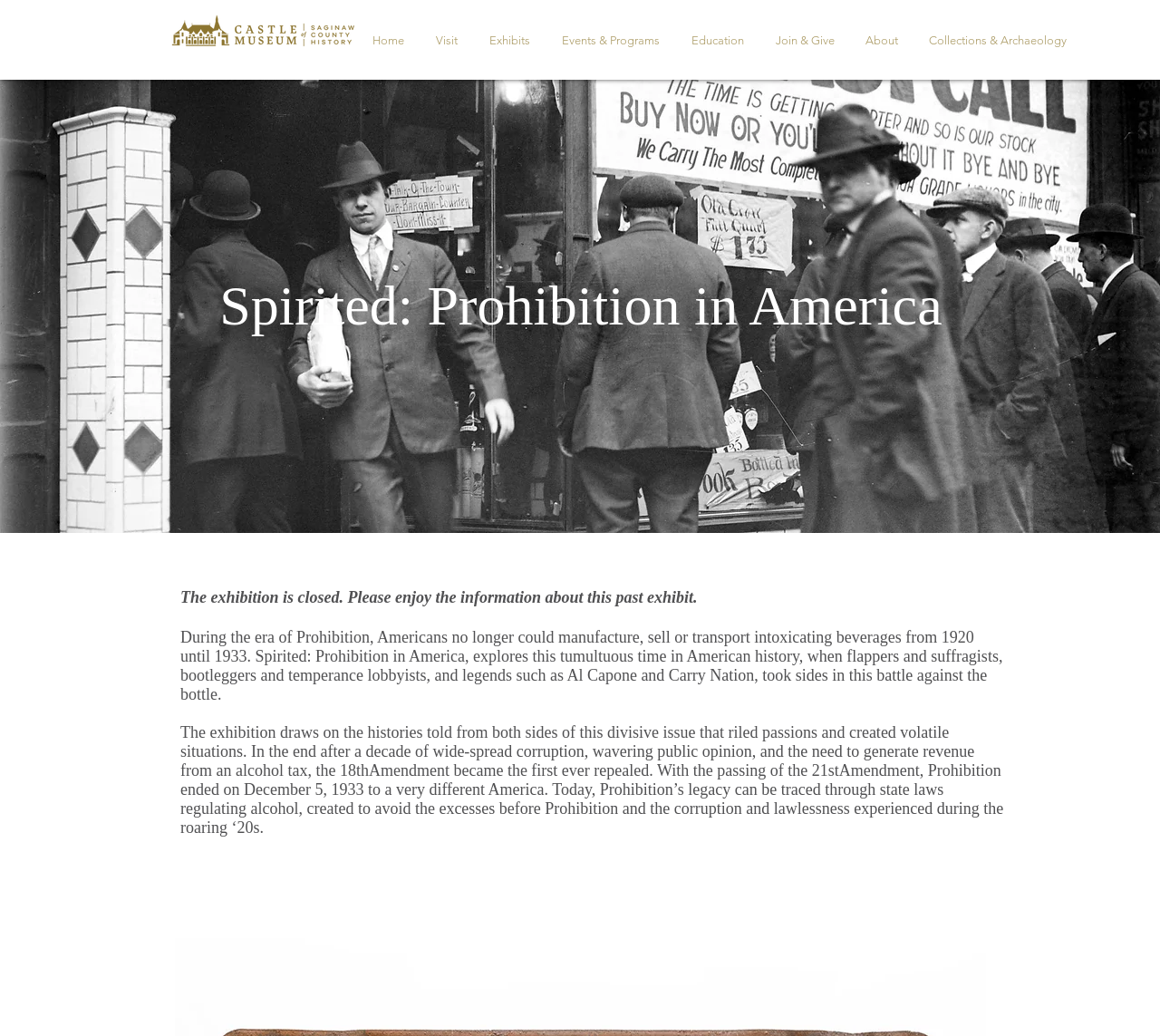Generate the text content of the main headline of the webpage.

Spirited: Prohibition in America